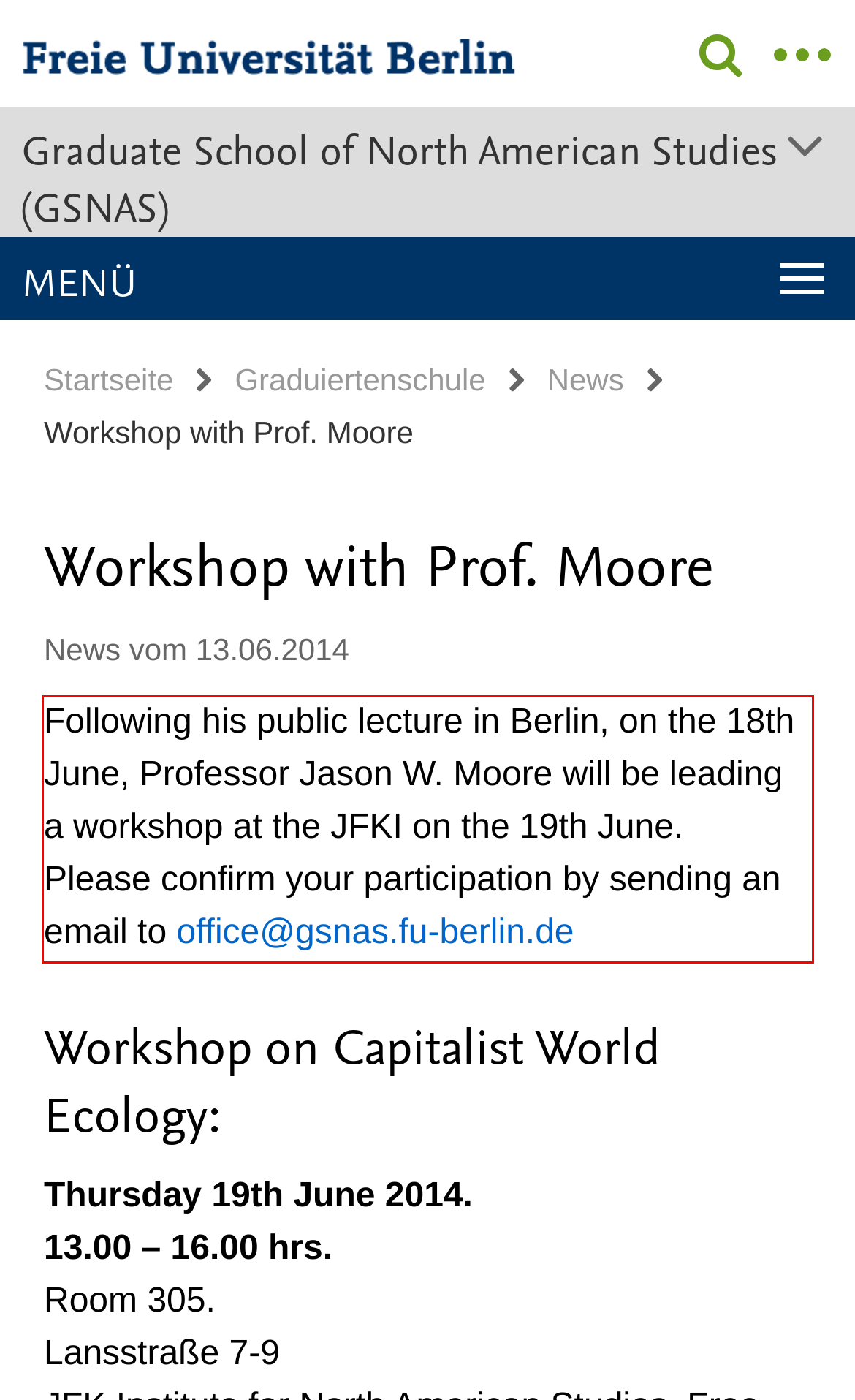By examining the provided screenshot of a webpage, recognize the text within the red bounding box and generate its text content.

Following his public lecture in Berlin, on the 18th June, Professor Jason W. Moore will be leading a workshop at the JFKI on the 19th June. Please confirm your participation by sending an email to office@gsnas.fu-berlin.de